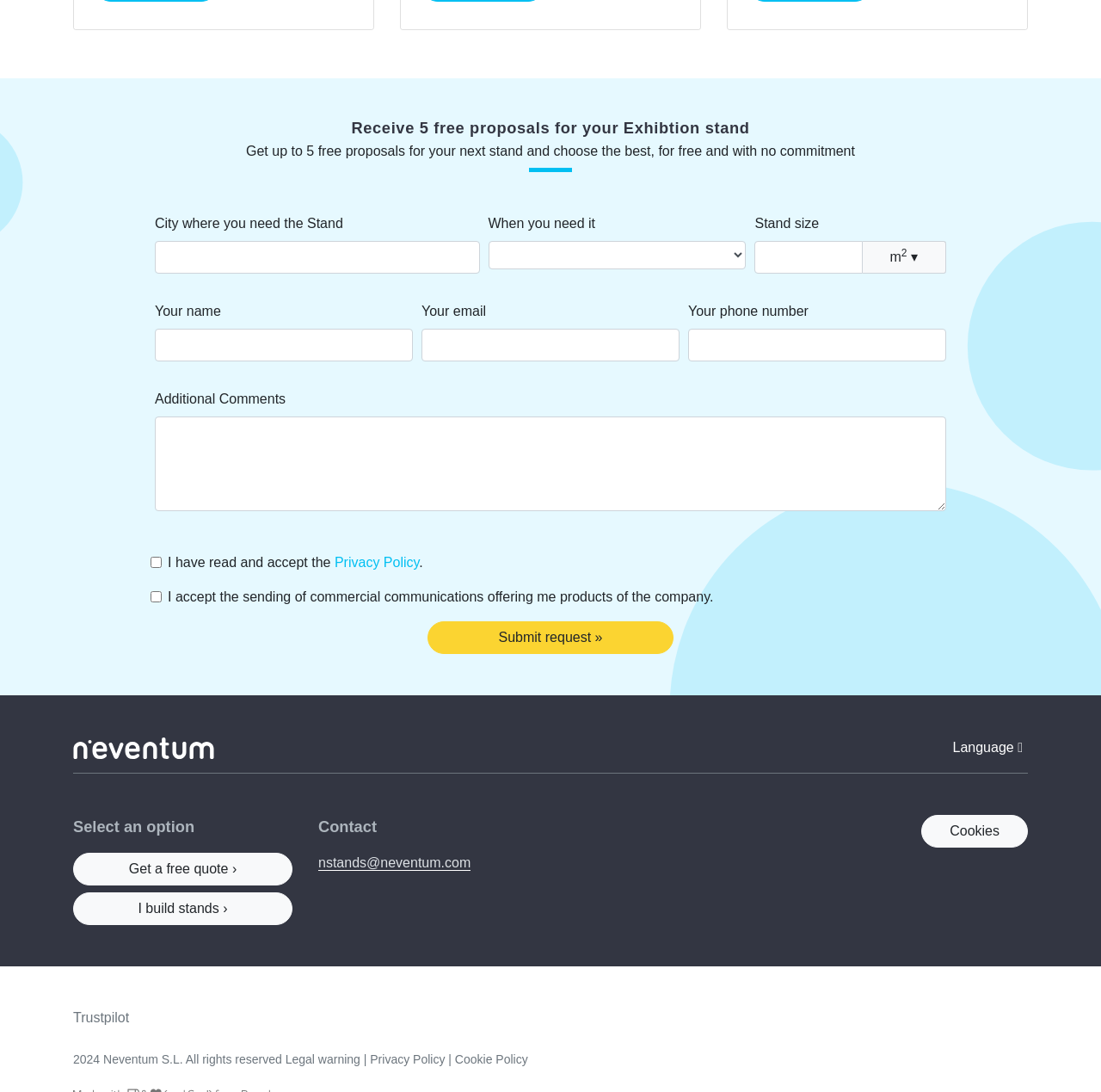Please find the bounding box coordinates of the element that needs to be clicked to perform the following instruction: "Click the '855-678-0035' phone number". The bounding box coordinates should be four float numbers between 0 and 1, represented as [left, top, right, bottom].

None